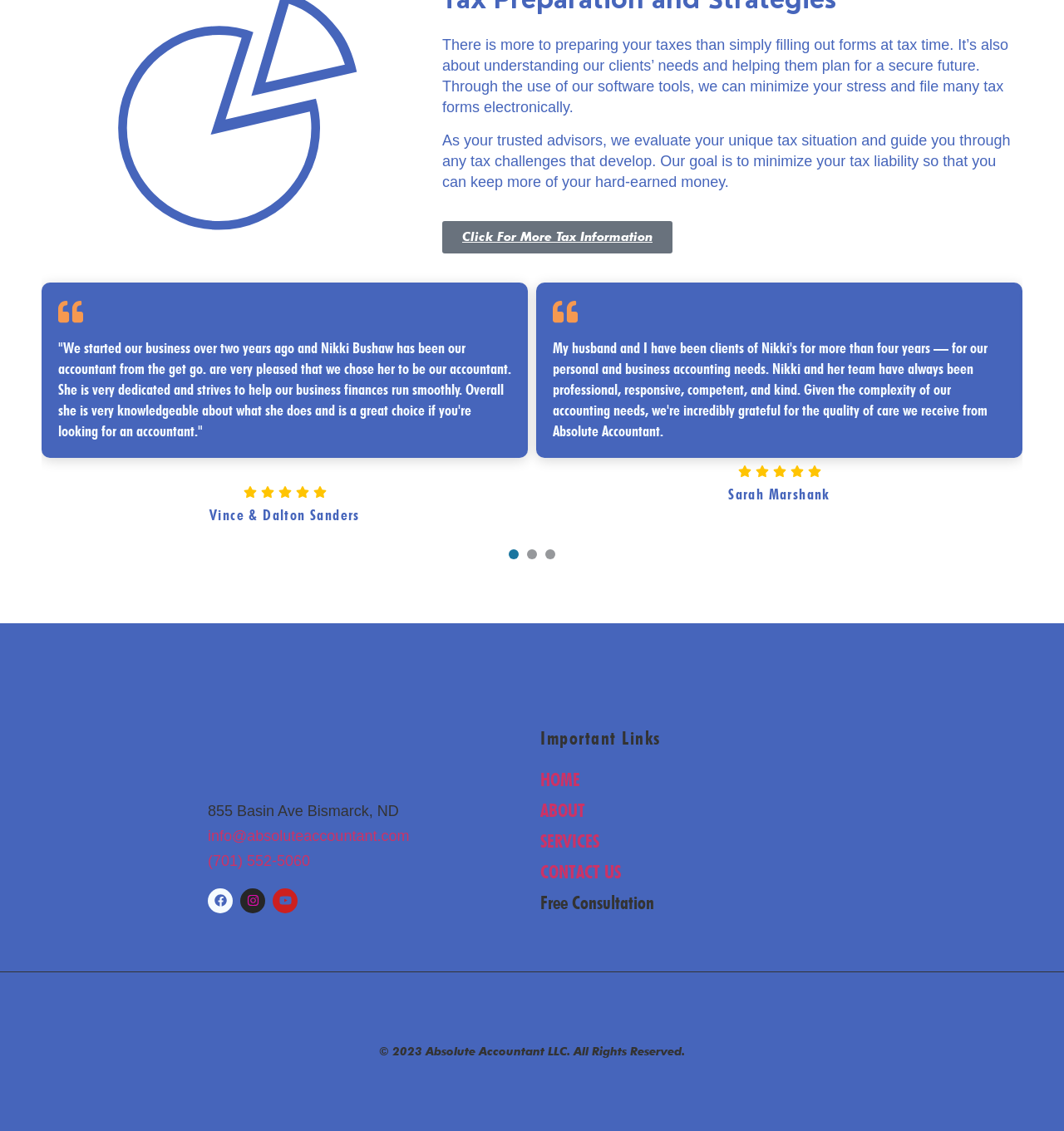Show the bounding box coordinates for the HTML element described as: "info@absoluteaccountant.com".

[0.195, 0.73, 0.492, 0.749]